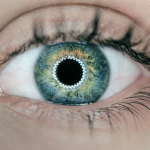What is at the center of the pupil?
Provide a well-explained and detailed answer to the question.

The caption explicitly states that there is a distinct dark pupil at the center of the iris, which is surrounded by a thin, contrasting ring.